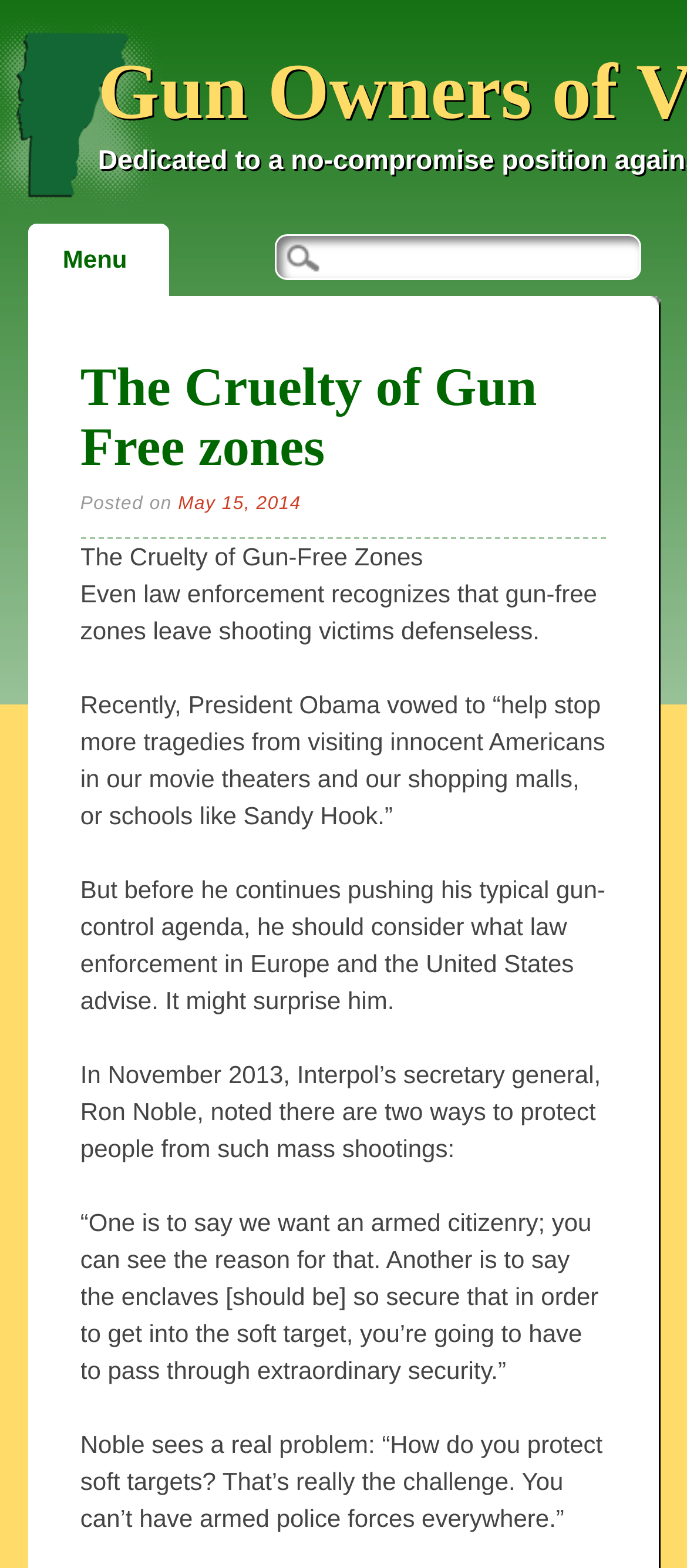Using the webpage screenshot, locate the HTML element that fits the following description and provide its bounding box: "name="s"".

[0.401, 0.149, 0.934, 0.179]